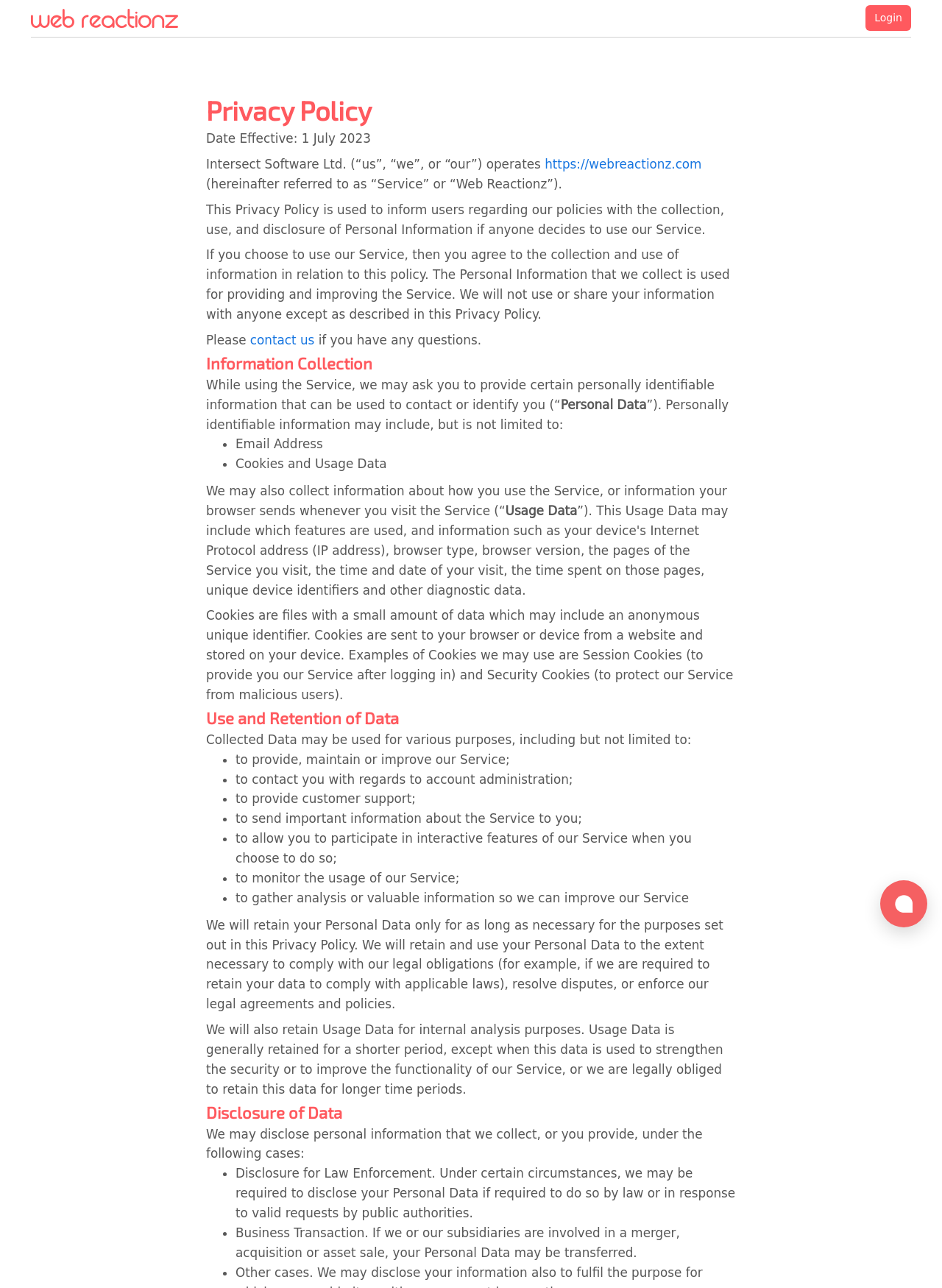Explain in detail what you observe on this webpage.

The webpage is titled "Web Reactionz - global reactions for the Web" and has a logo at the top left corner. At the top right corner, there is a "Login" button. Below the logo, there is a section with a heading "Privacy Policy" and a subheading "Date Effective: 1 July 2023". This section contains a block of text that explains the privacy policy of the website, including the collection and use of personal information, and the disclosure of data.

The text is divided into several sections, including "Information Collection", "Use and Retention of Data", and "Disclosure of Data". Each section has a heading and a list of bullet points that explain the specific policies and practices of the website.

At the bottom right corner of the page, there is a button labeled "Open chat window" with an accompanying image. The overall layout of the page is dense with text, with most of the content focused on explaining the privacy policy of the website.